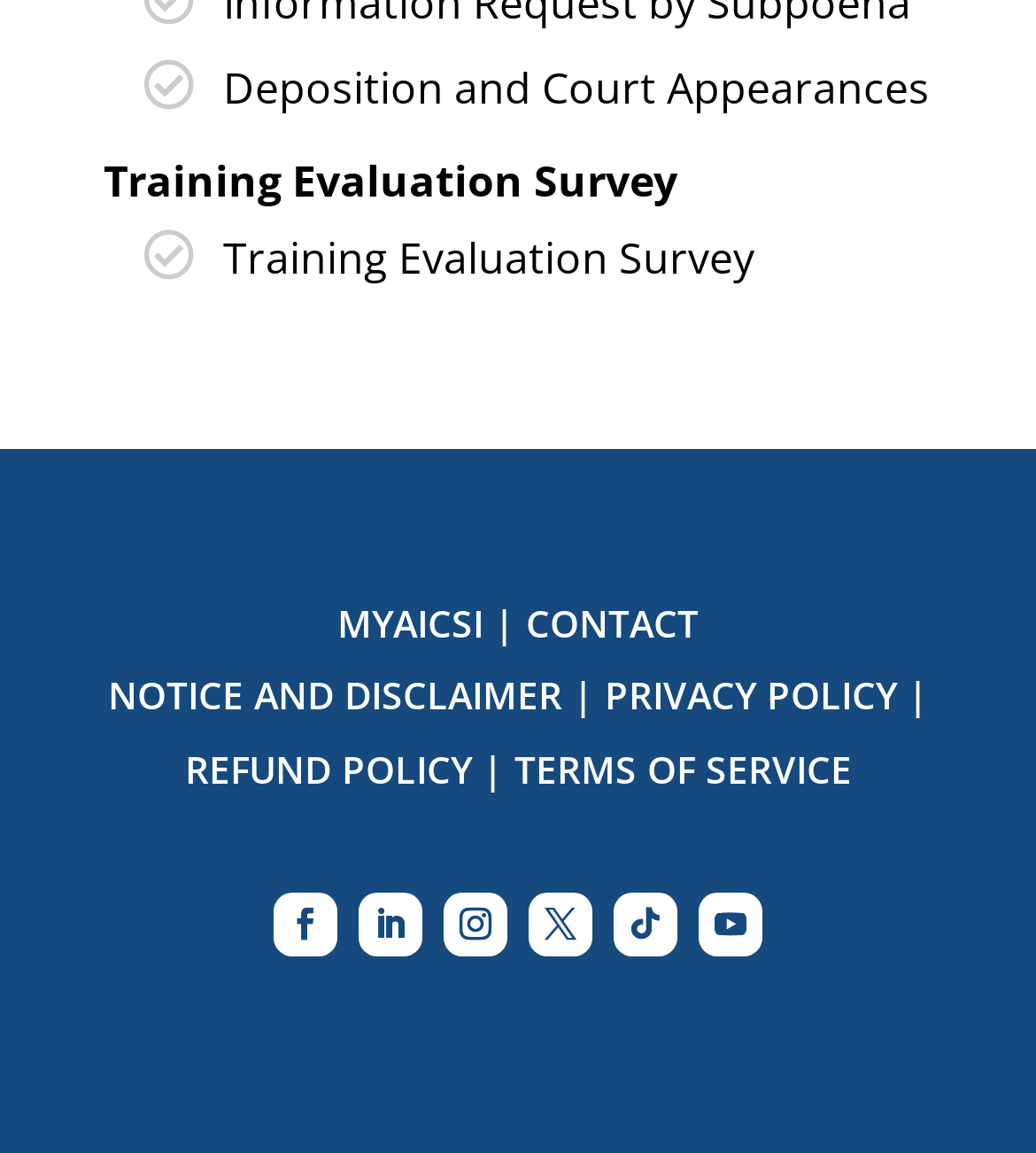Can you find the bounding box coordinates of the area I should click to execute the following instruction: "Read PRIVACY POLICY"?

[0.583, 0.582, 0.865, 0.625]